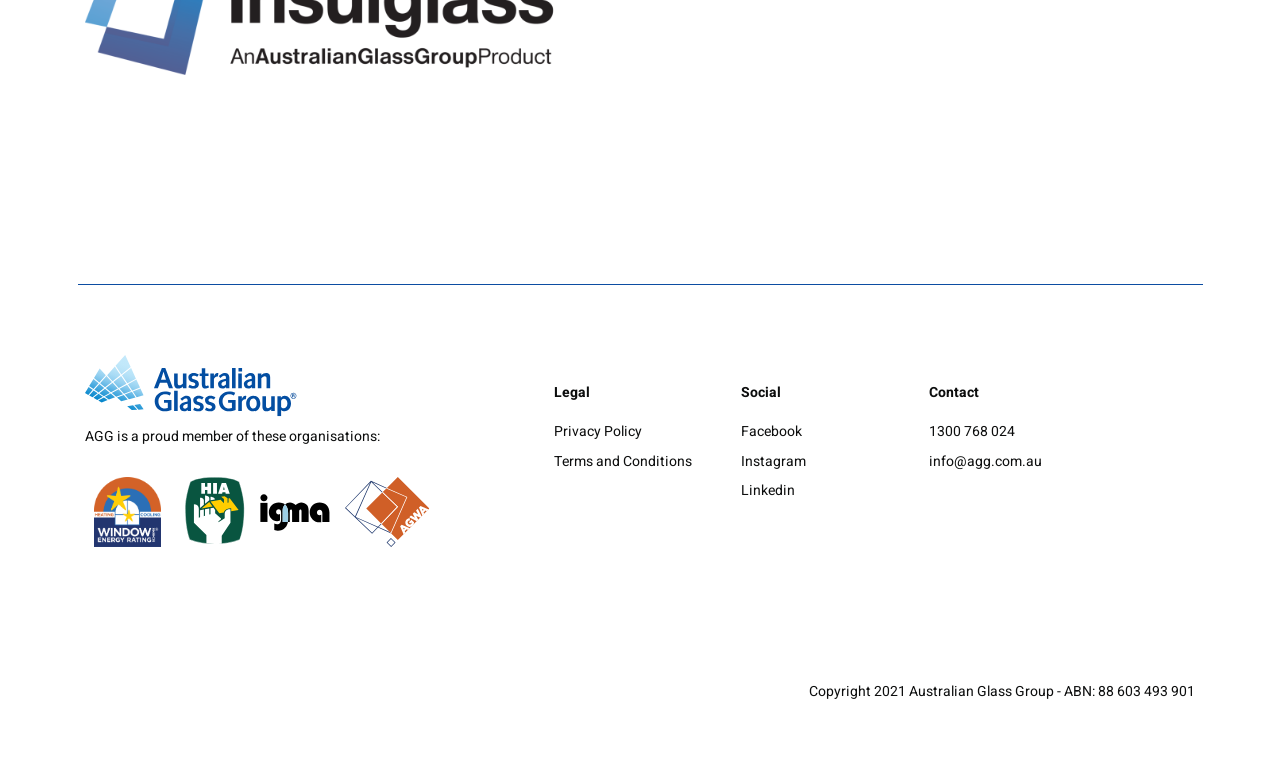Determine the bounding box coordinates for the area you should click to complete the following instruction: "Send an email to Australian Glass Group".

[0.726, 0.58, 0.814, 0.607]